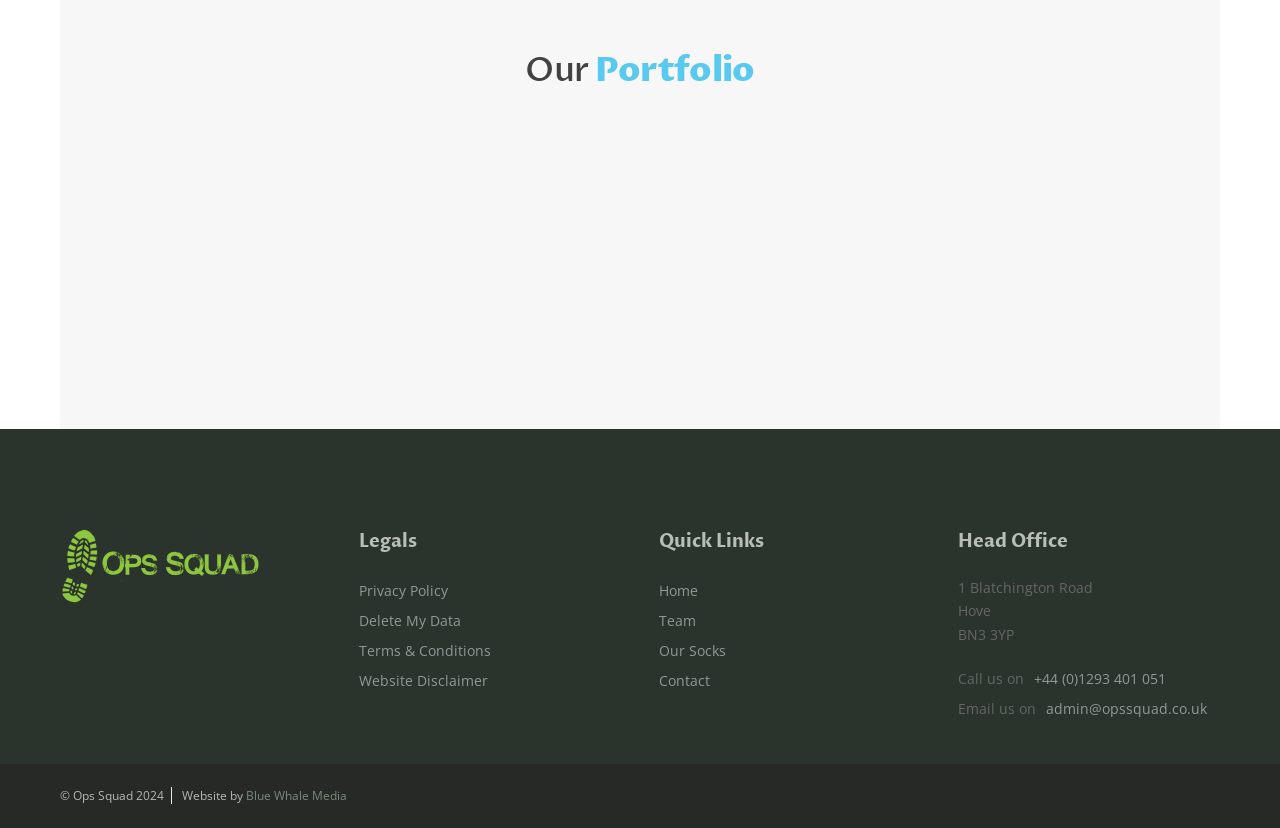How can you contact the company by phone?
Please interpret the details in the image and answer the question thoroughly.

The phone number can be found in the 'Head Office' section at the bottom right corner of the webpage, which provides the phone number to call the company.